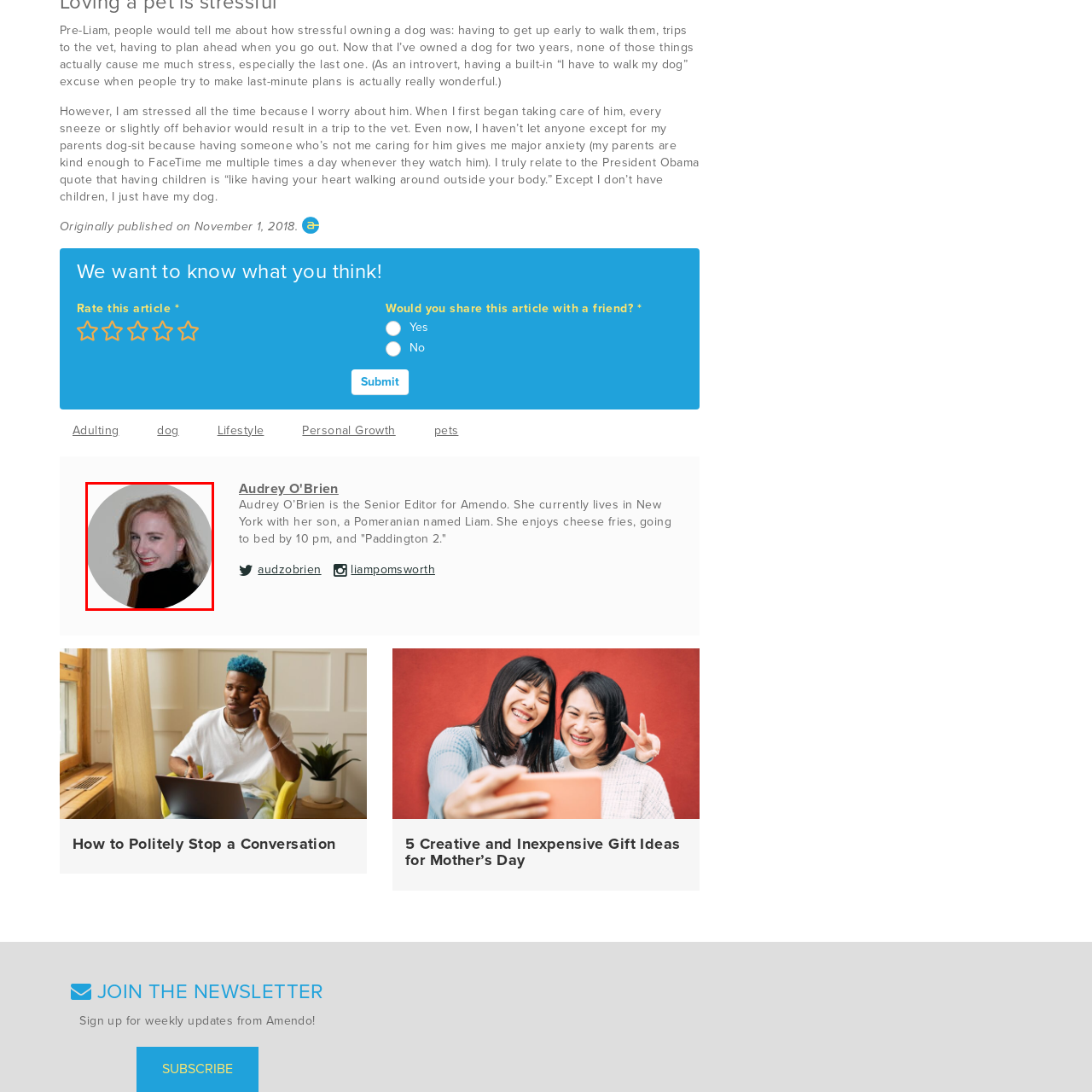What is the name of Audrey's pet?
Look closely at the image highlighted by the red bounding box and give a comprehensive answer to the question.

According to the caption, Audrey resides in New York with her Pomeranian named Liam, which indicates that Liam is her pet.